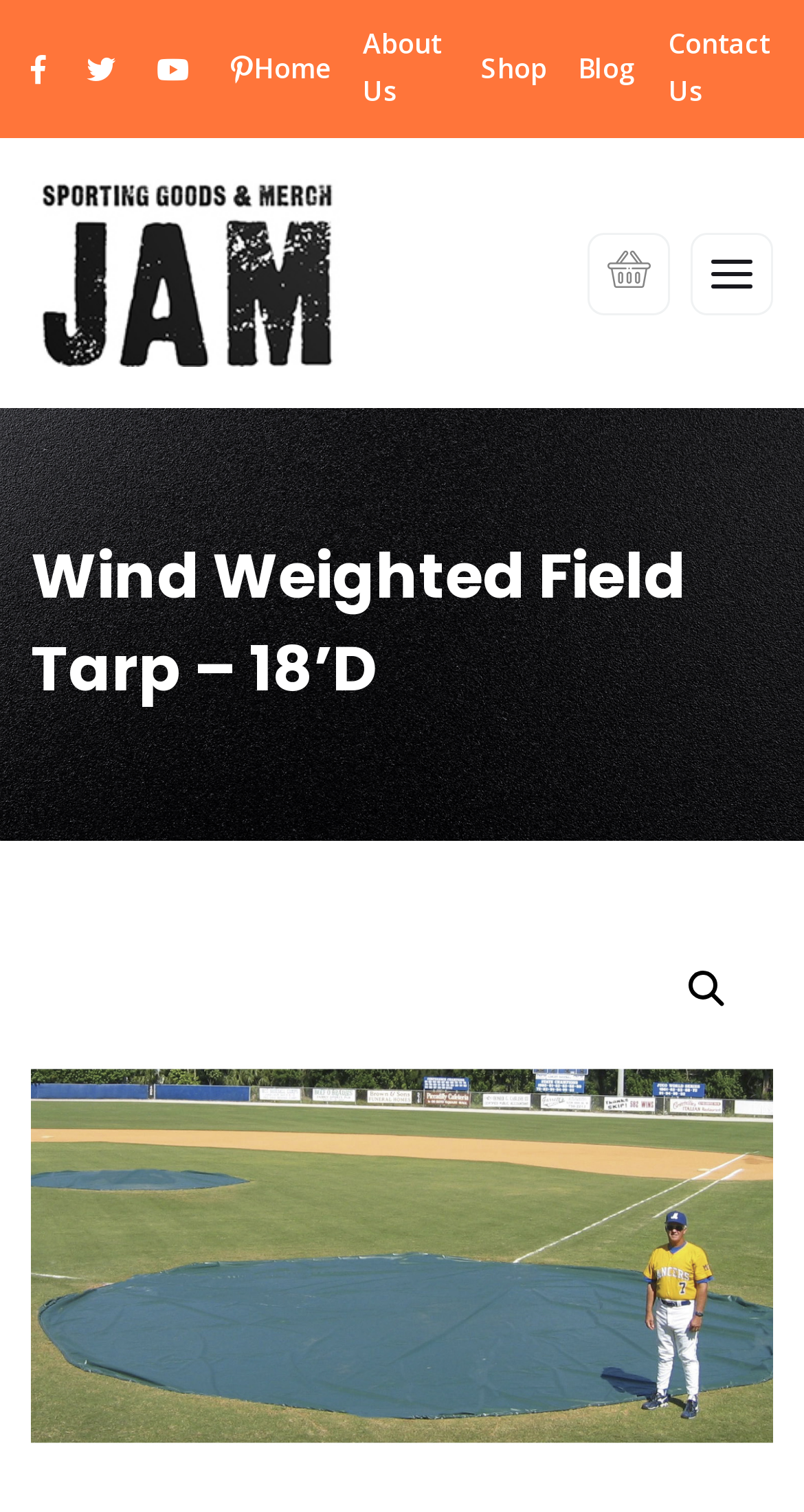Identify the bounding box coordinates of the area you need to click to perform the following instruction: "go to home page".

[0.315, 0.016, 0.413, 0.075]